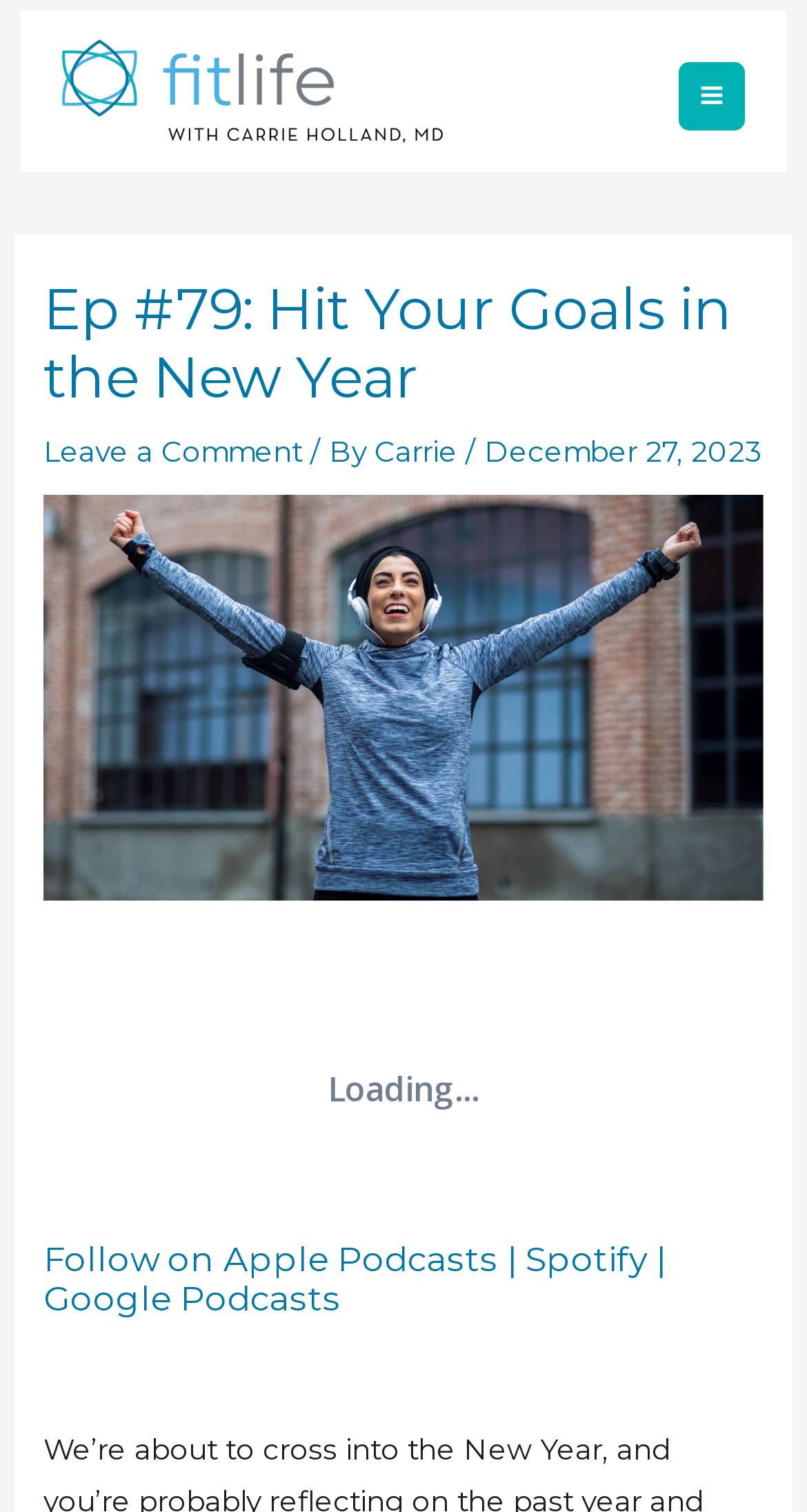Answer the question below using just one word or a short phrase: 
How many links are there to podcast platforms?

3